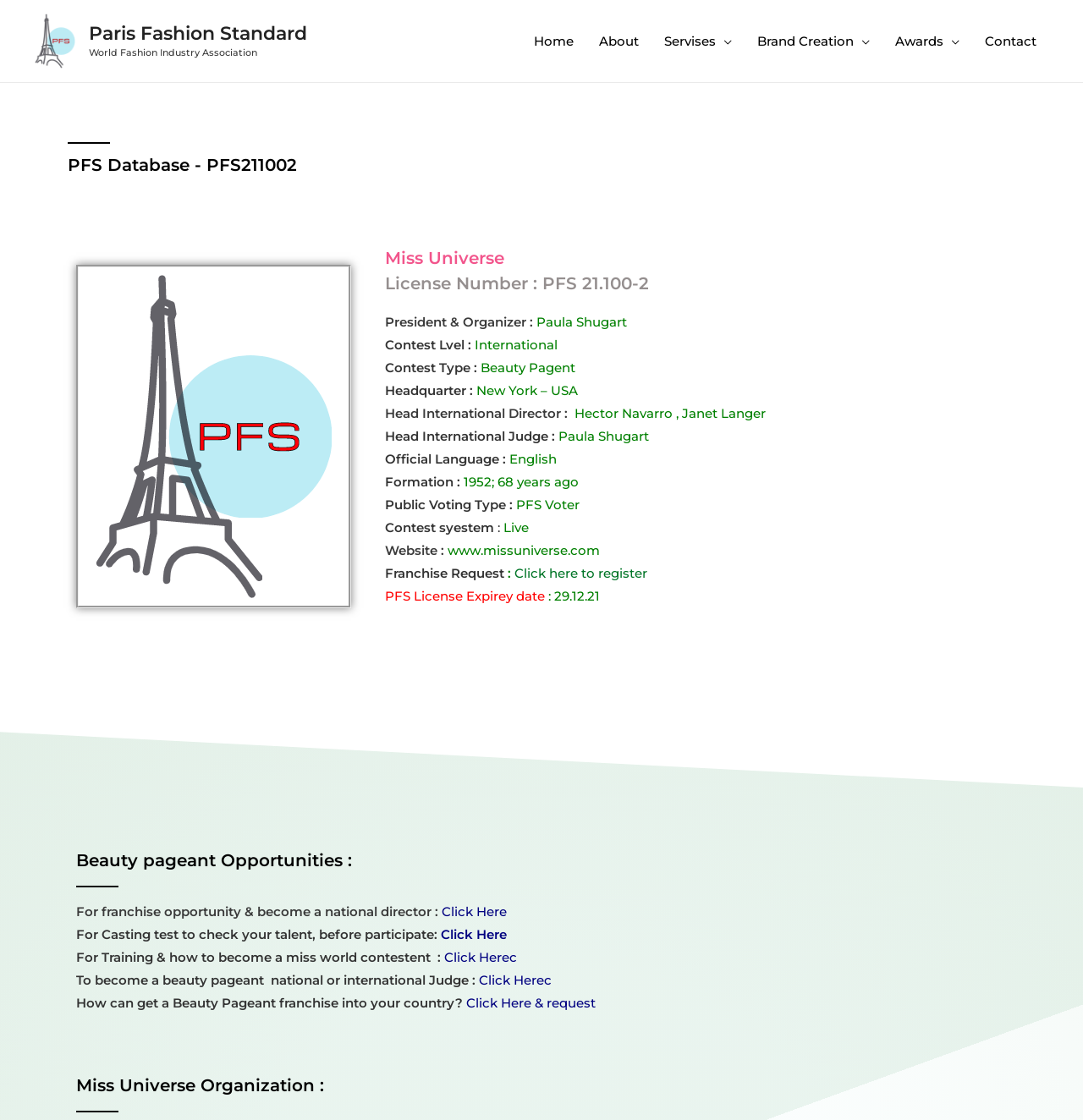Find the bounding box coordinates of the area that needs to be clicked in order to achieve the following instruction: "Click on About". The coordinates should be specified as four float numbers between 0 and 1, i.e., [left, top, right, bottom].

[0.541, 0.01, 0.602, 0.063]